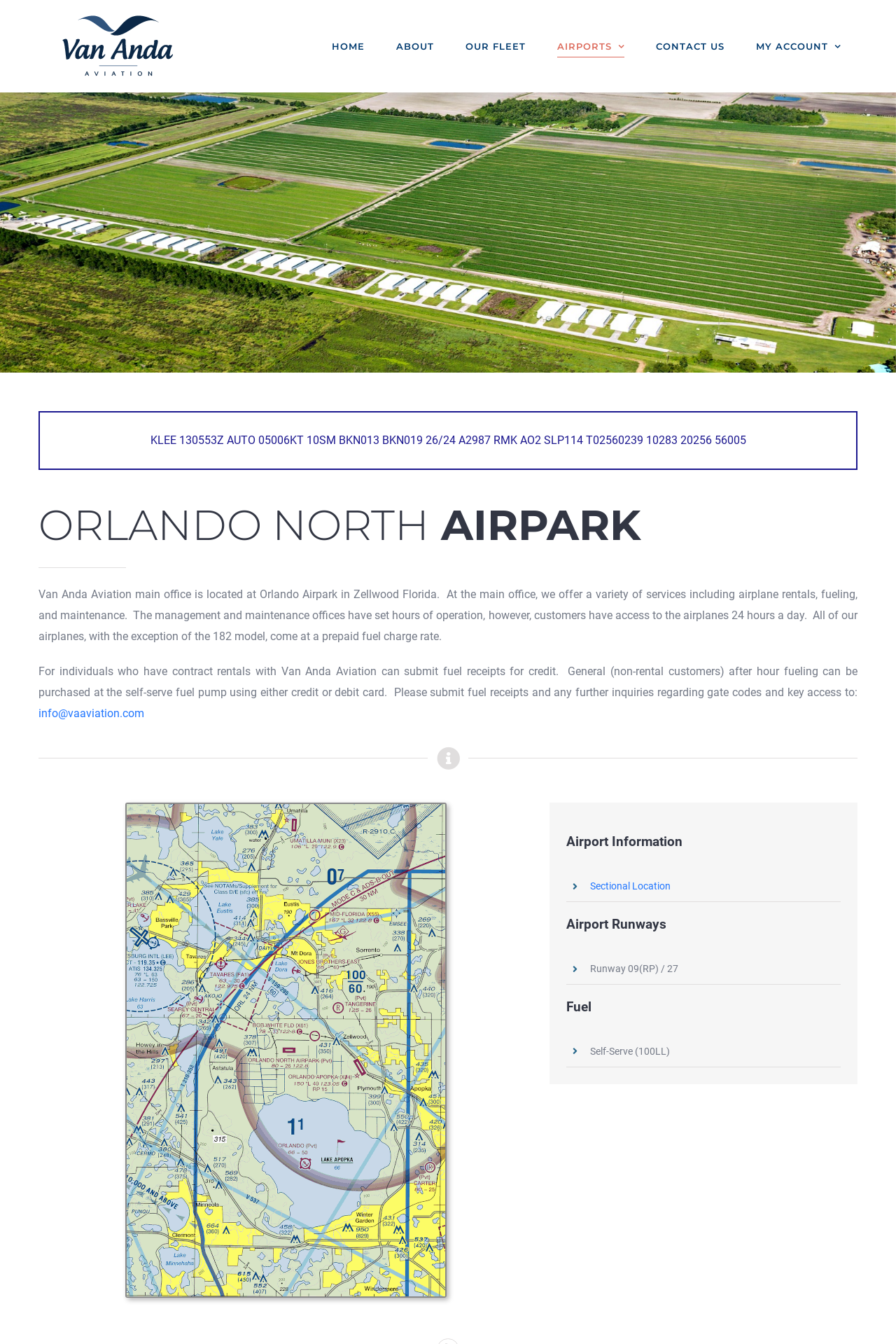Please find the bounding box for the UI element described by: "Go to Top".

[0.904, 0.649, 0.941, 0.667]